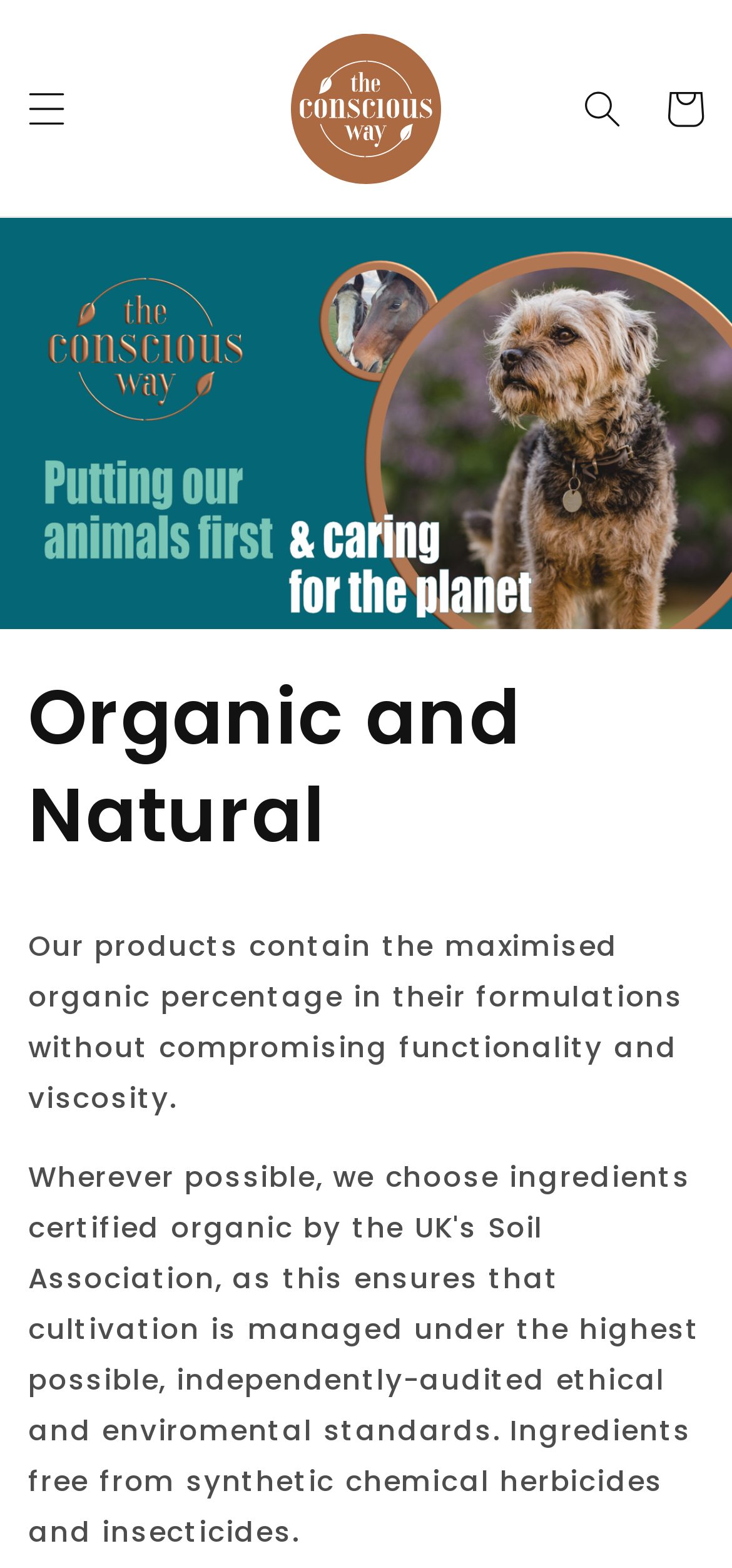Provide a short, one-word or phrase answer to the question below:
What is the location of the cart link?

Top right corner